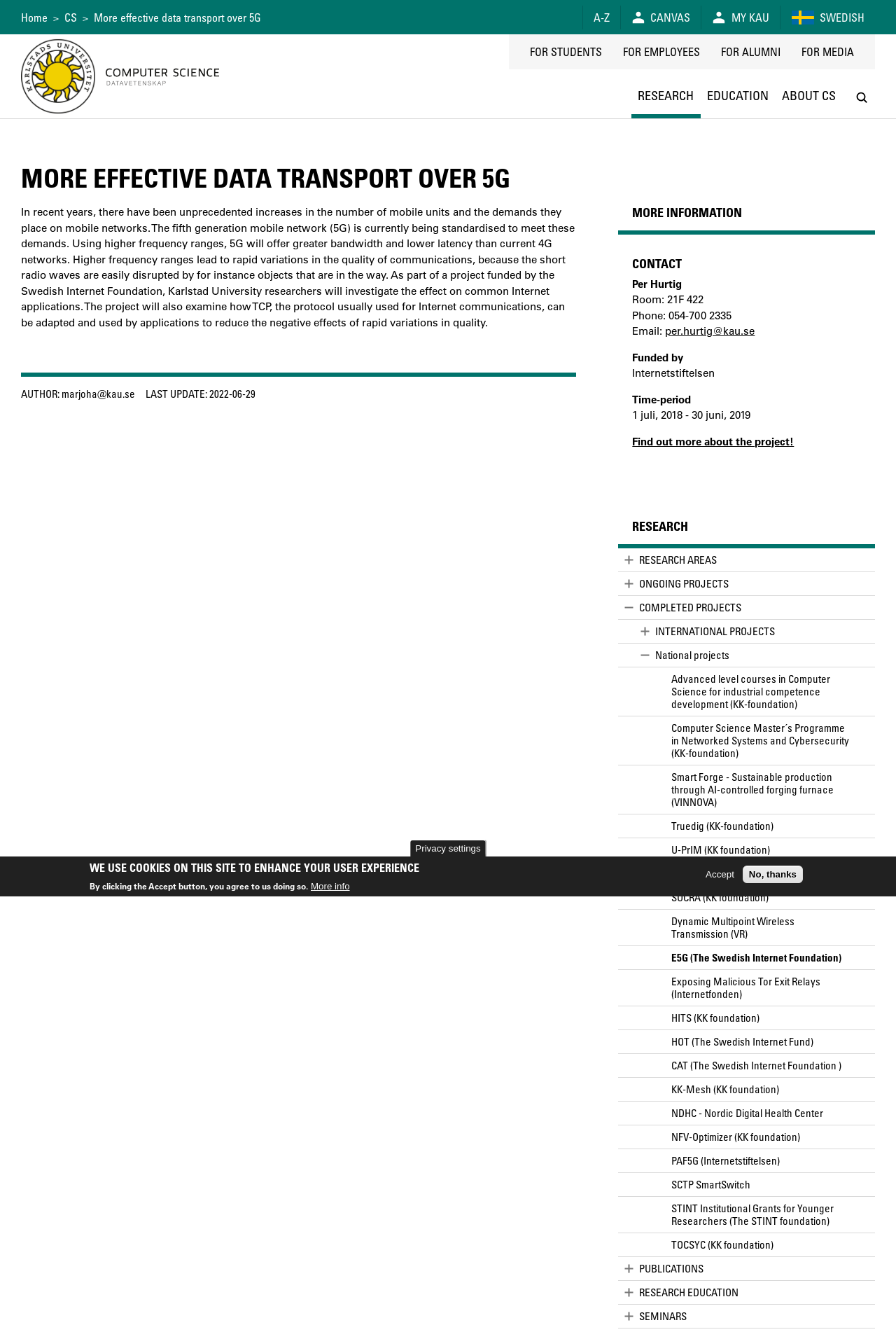Respond to the question below with a single word or phrase:
What is the project about?

More effective data transport over 5G